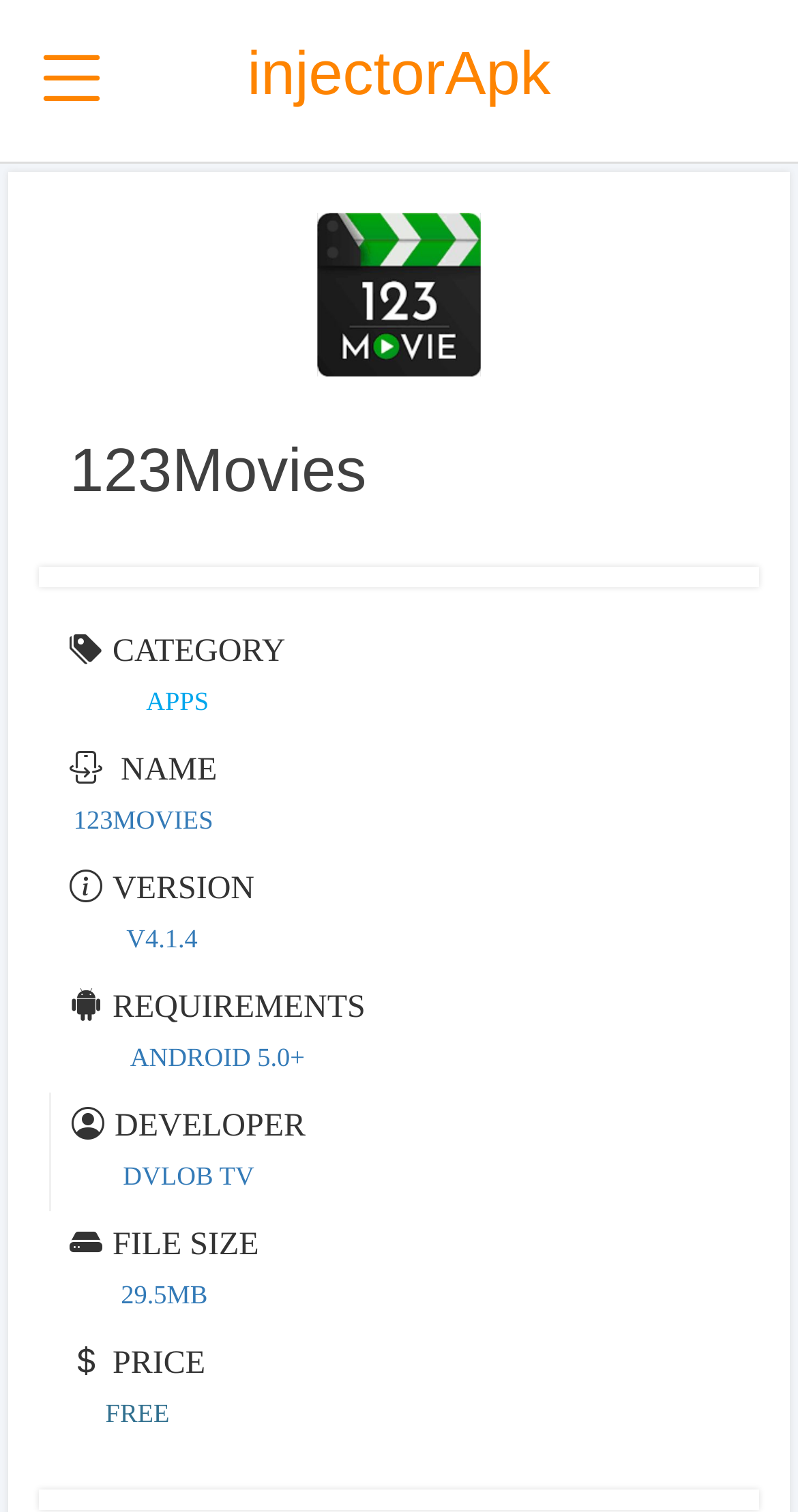Using the provided description: "Music & Audio", find the bounding box coordinates of the corresponding UI element. The output should be four float numbers between 0 and 1, in the format [left, top, right, bottom].

[0.0, 0.384, 0.077, 0.452]